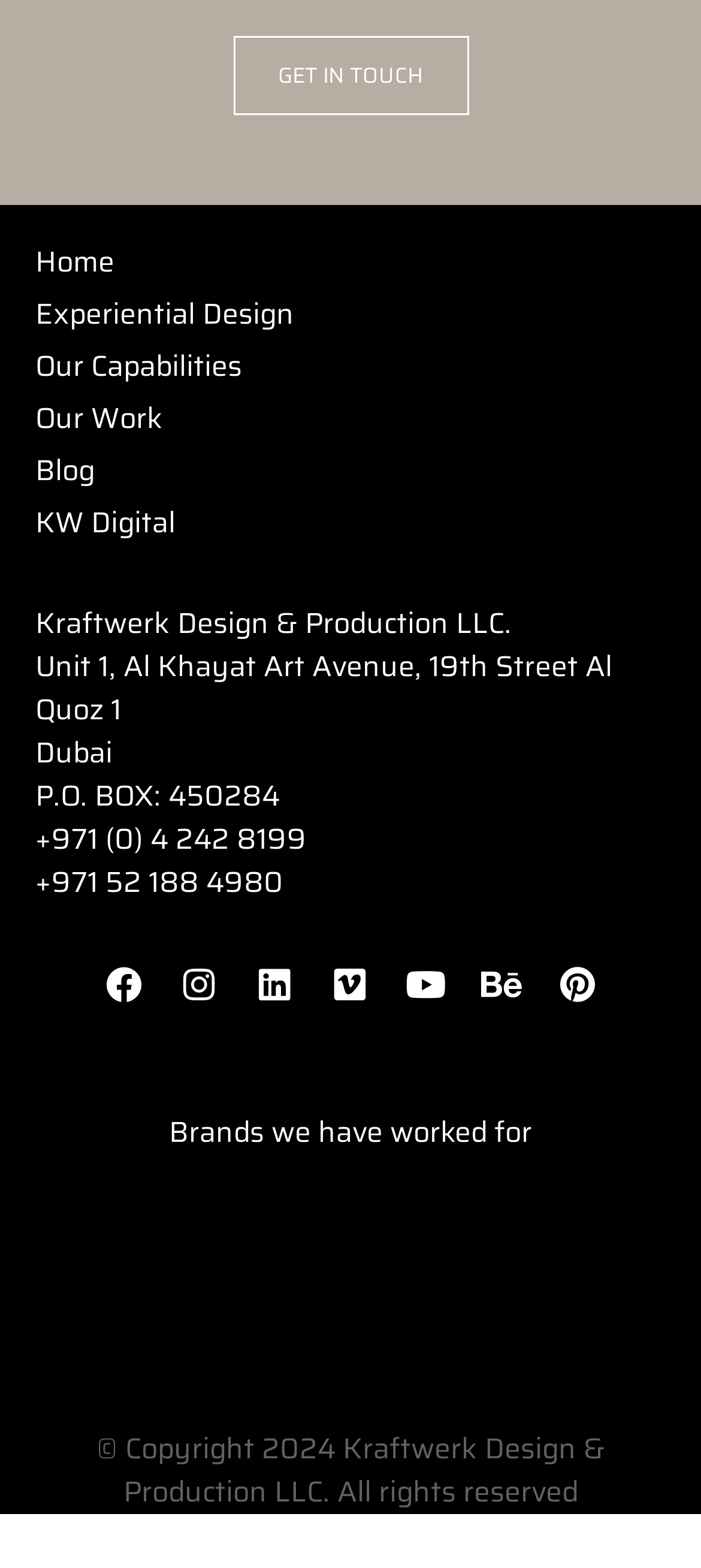Find the bounding box coordinates of the element I should click to carry out the following instruction: "Click on GET IN TOUCH".

[0.332, 0.022, 0.668, 0.073]